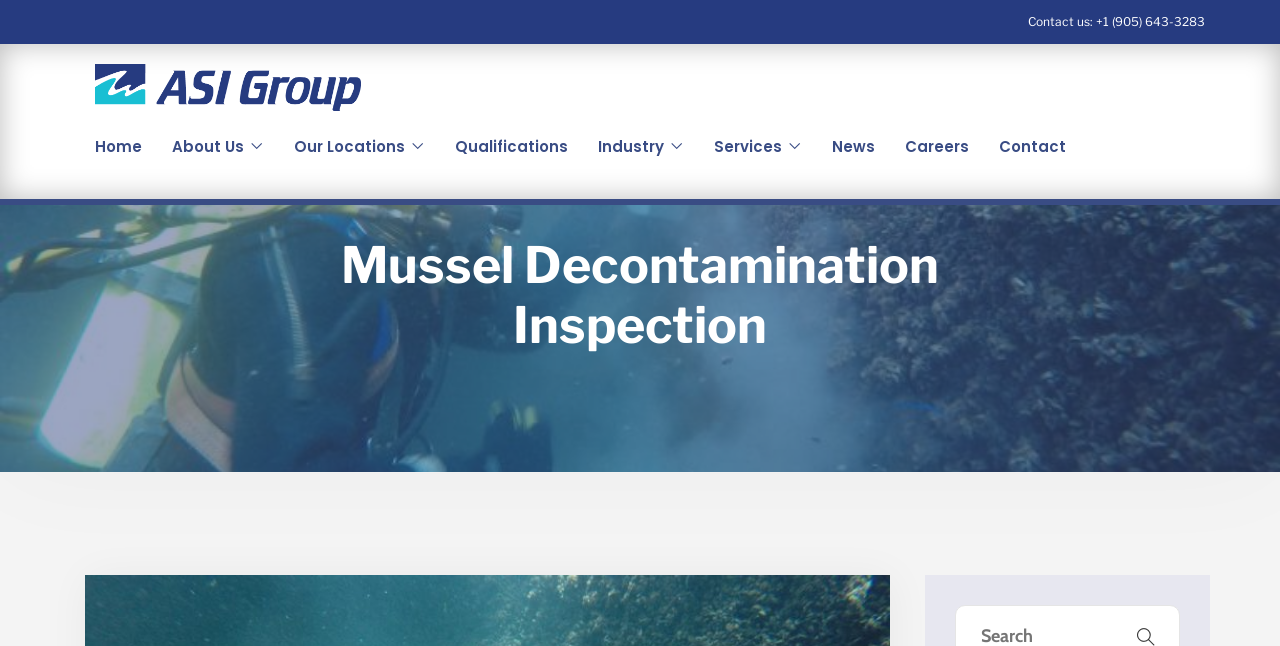Identify the bounding box coordinates for the region to click in order to carry out this instruction: "Learn about 'Mussel Management'". Provide the coordinates using four float numbers between 0 and 1, formatted as [left, top, right, bottom].

[0.57, 0.714, 0.718, 0.767]